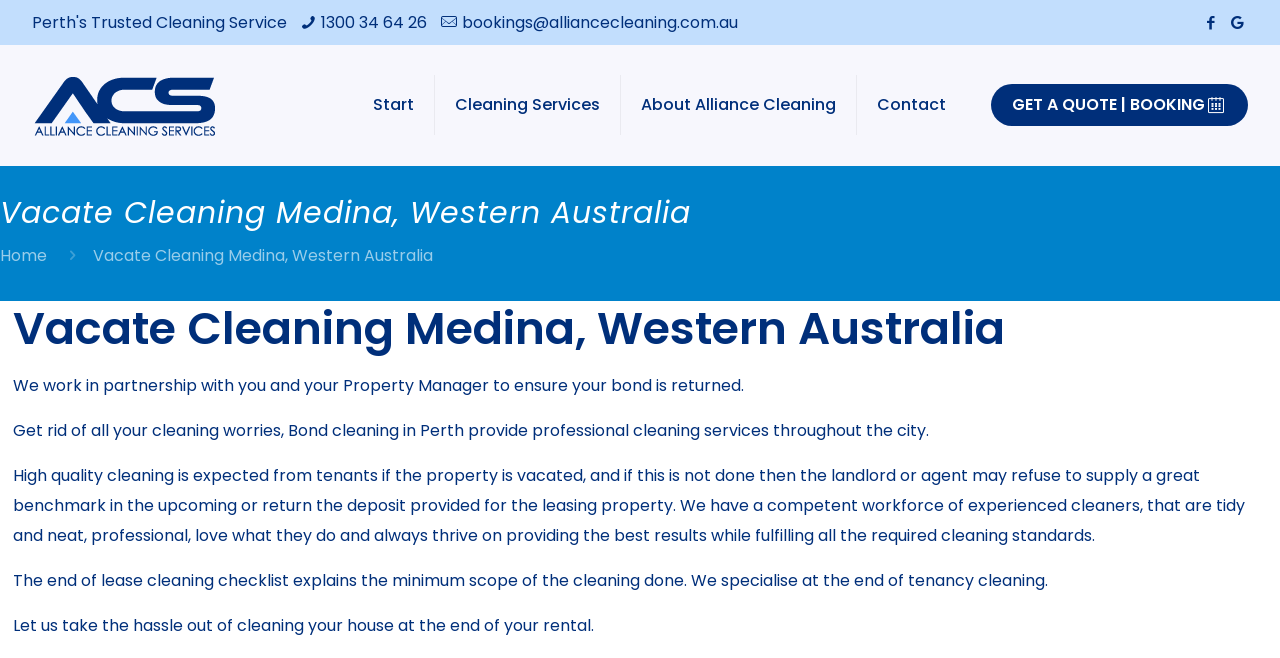Identify the bounding box coordinates of the region I need to click to complete this instruction: "Learn more about vacate cleaning services".

[0.073, 0.371, 0.339, 0.406]